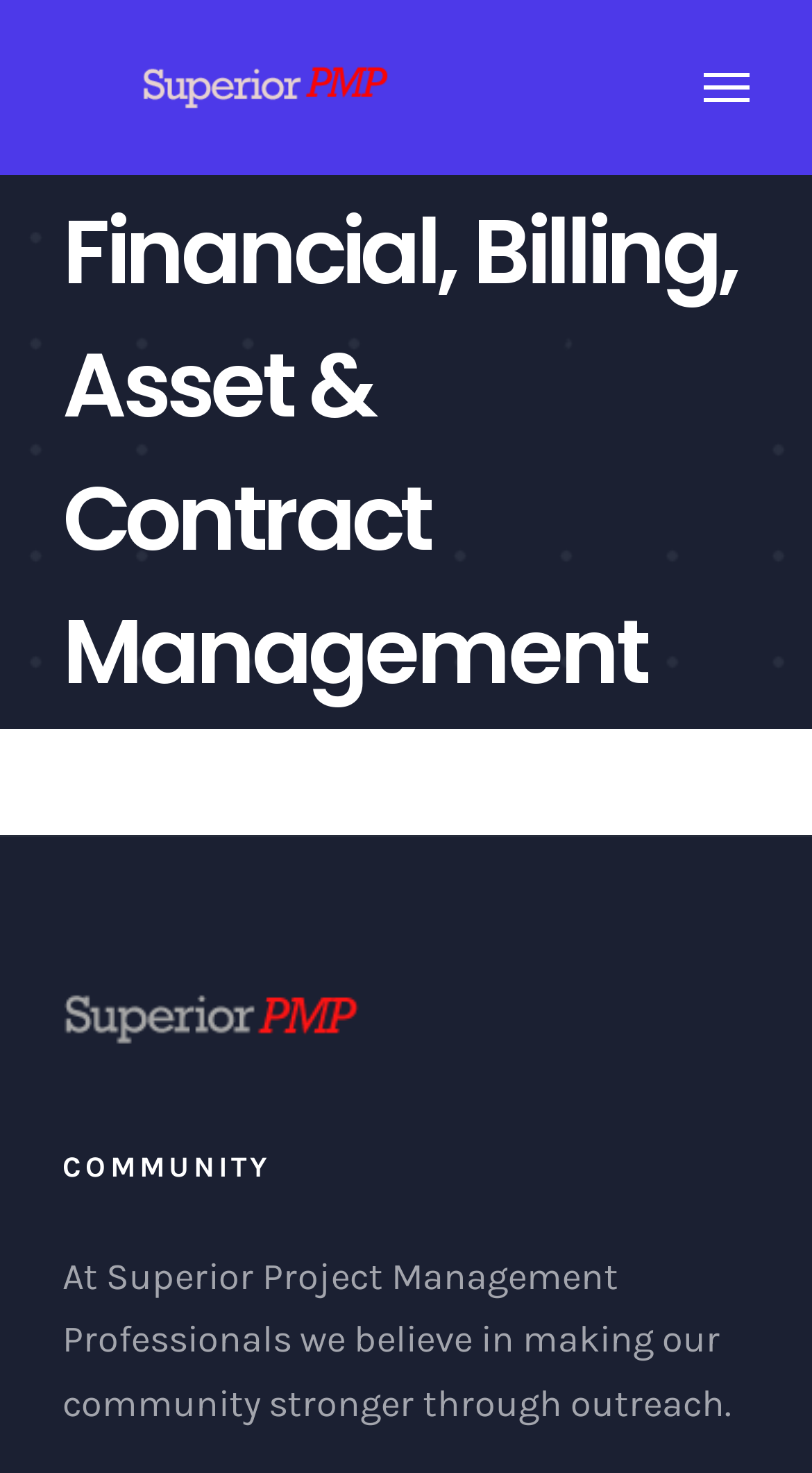Where is the toggle menu located?
Provide a well-explained and detailed answer to the question.

I found a link element with the text 'Toggle Menu' and a bounding box with coordinates [0.827, 0.05, 0.962, 0.069]. This suggests that the toggle menu is located at the top right of the page.